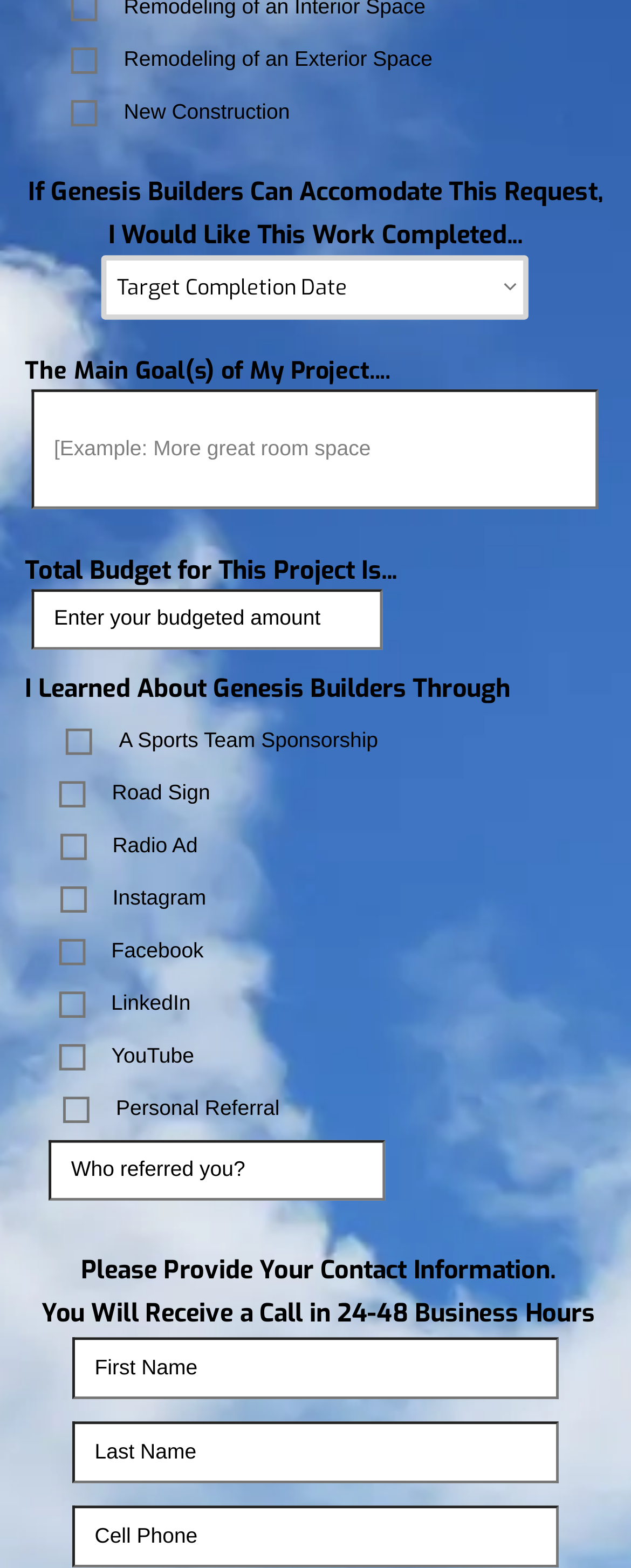Please identify the bounding box coordinates for the region that you need to click to follow this instruction: "Enter your budgeted amount".

[0.05, 0.376, 0.606, 0.414]